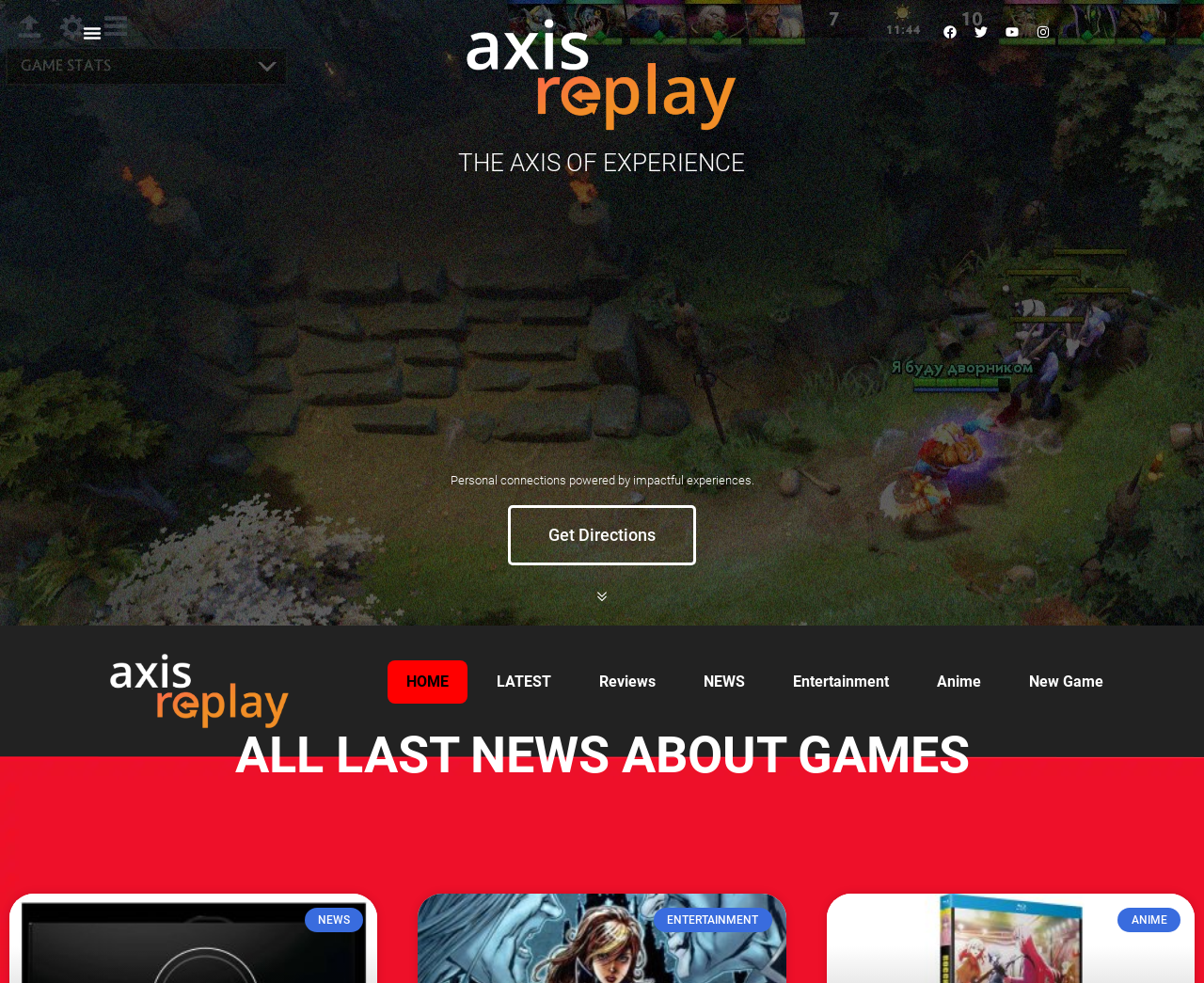Determine the bounding box coordinates of the clickable area required to perform the following instruction: "Visit Facebook page". The coordinates should be represented as four float numbers between 0 and 1: [left, top, right, bottom].

[0.778, 0.019, 0.8, 0.046]